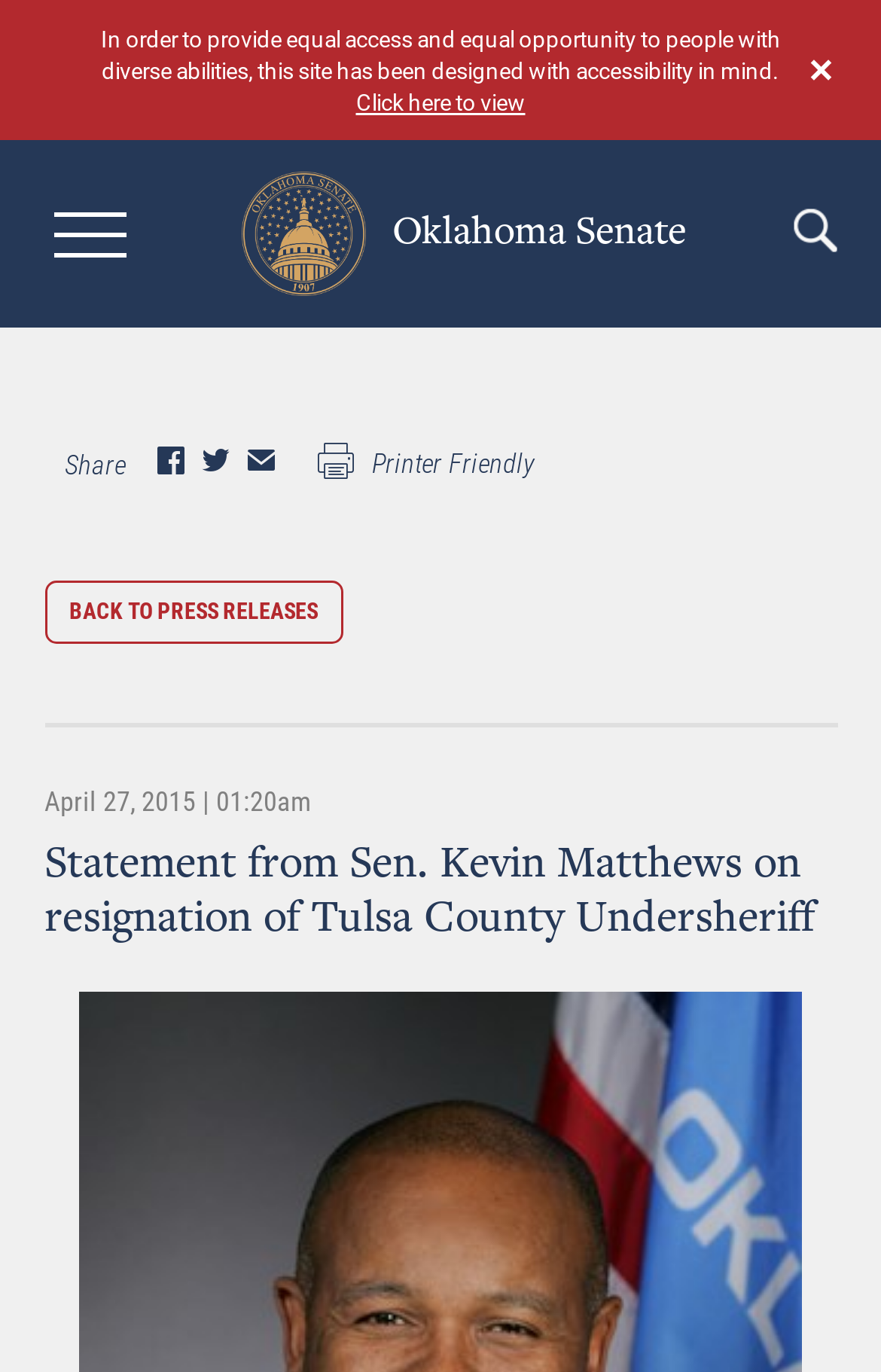What is the topic of the statement?
Please provide a detailed answer to the question.

The topic of the statement is the resignation of Tulsa County Undersheriff, as indicated by the heading 'Statement from Sen. Kevin Matthews on resignation of Tulsa County Undersheriff'.